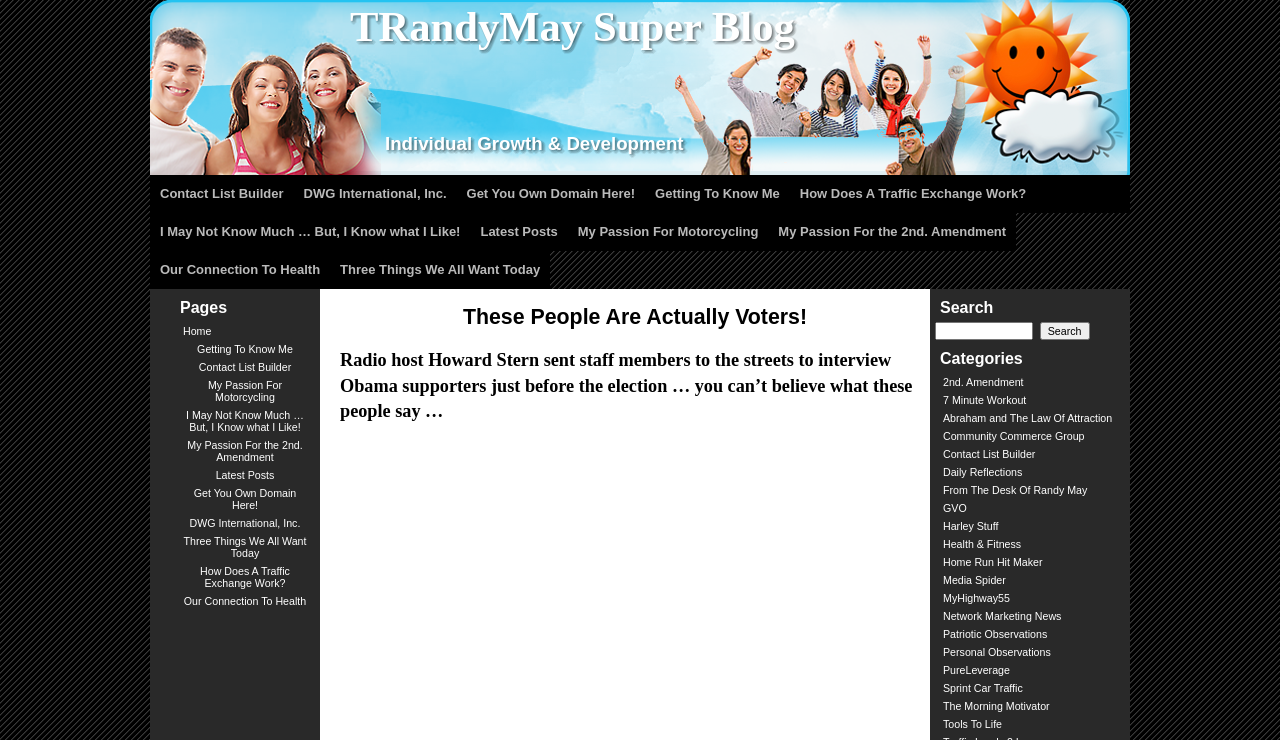Identify the bounding box coordinates for the element you need to click to achieve the following task: "Visit the Contact List Builder page". Provide the bounding box coordinates as four float numbers between 0 and 1, in the form [left, top, right, bottom].

[0.117, 0.236, 0.229, 0.288]